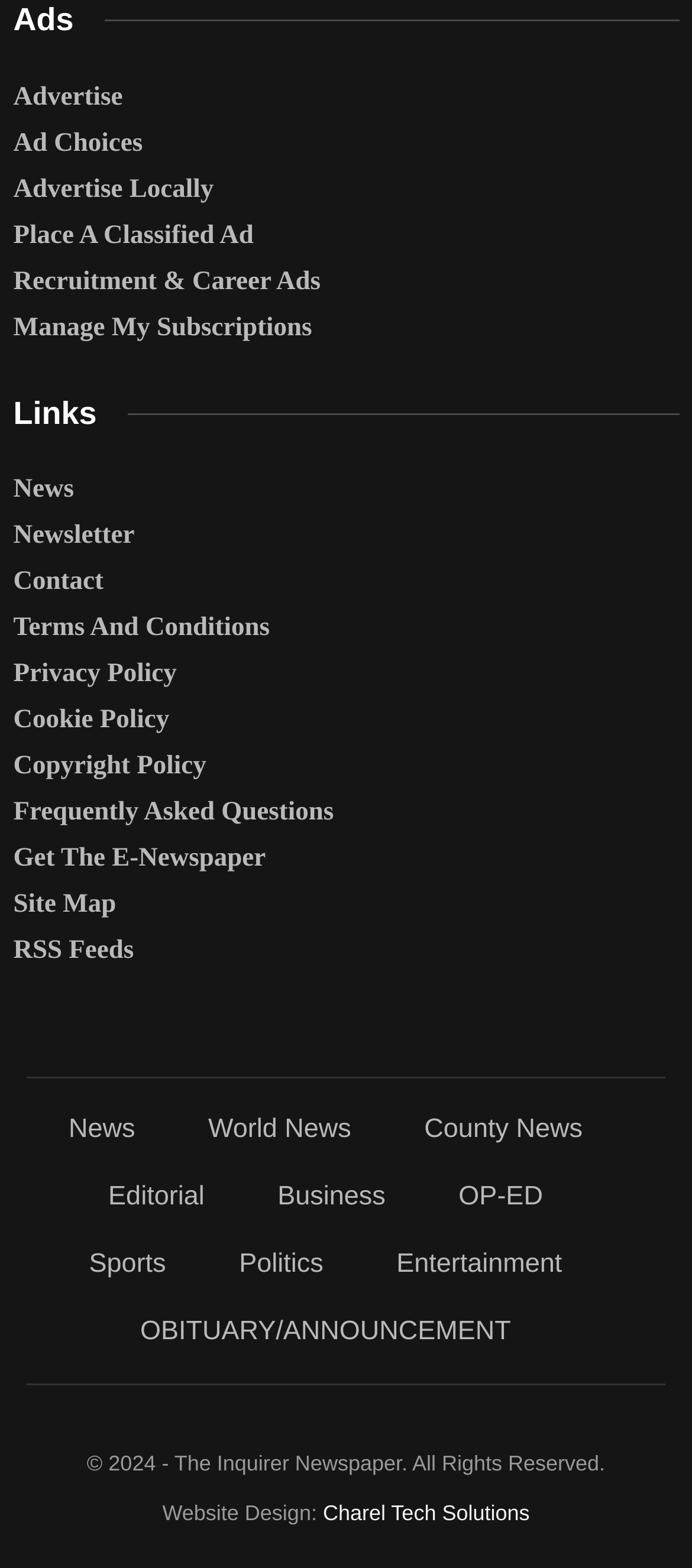Determine the bounding box coordinates (top-left x, top-left y, bottom-right x, bottom-right y) of the UI element described in the following text: June 2019

None